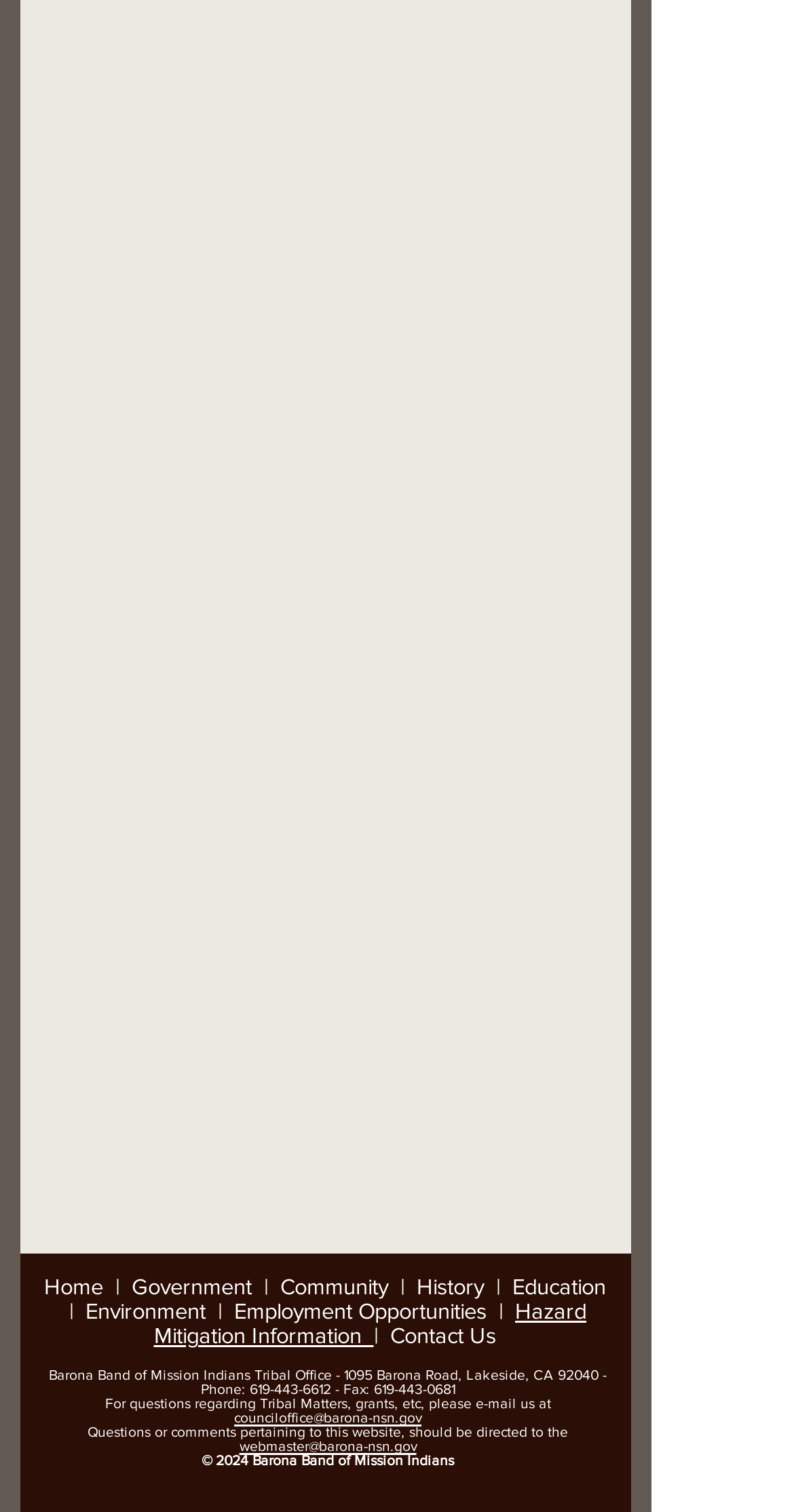Please specify the bounding box coordinates in the format (top-left x, top-left y, bottom-right x, bottom-right y), with values ranging from 0 to 1. Identify the bounding box for the UI component described as follows: Hazard Mitigation Information

[0.194, 0.859, 0.738, 0.891]